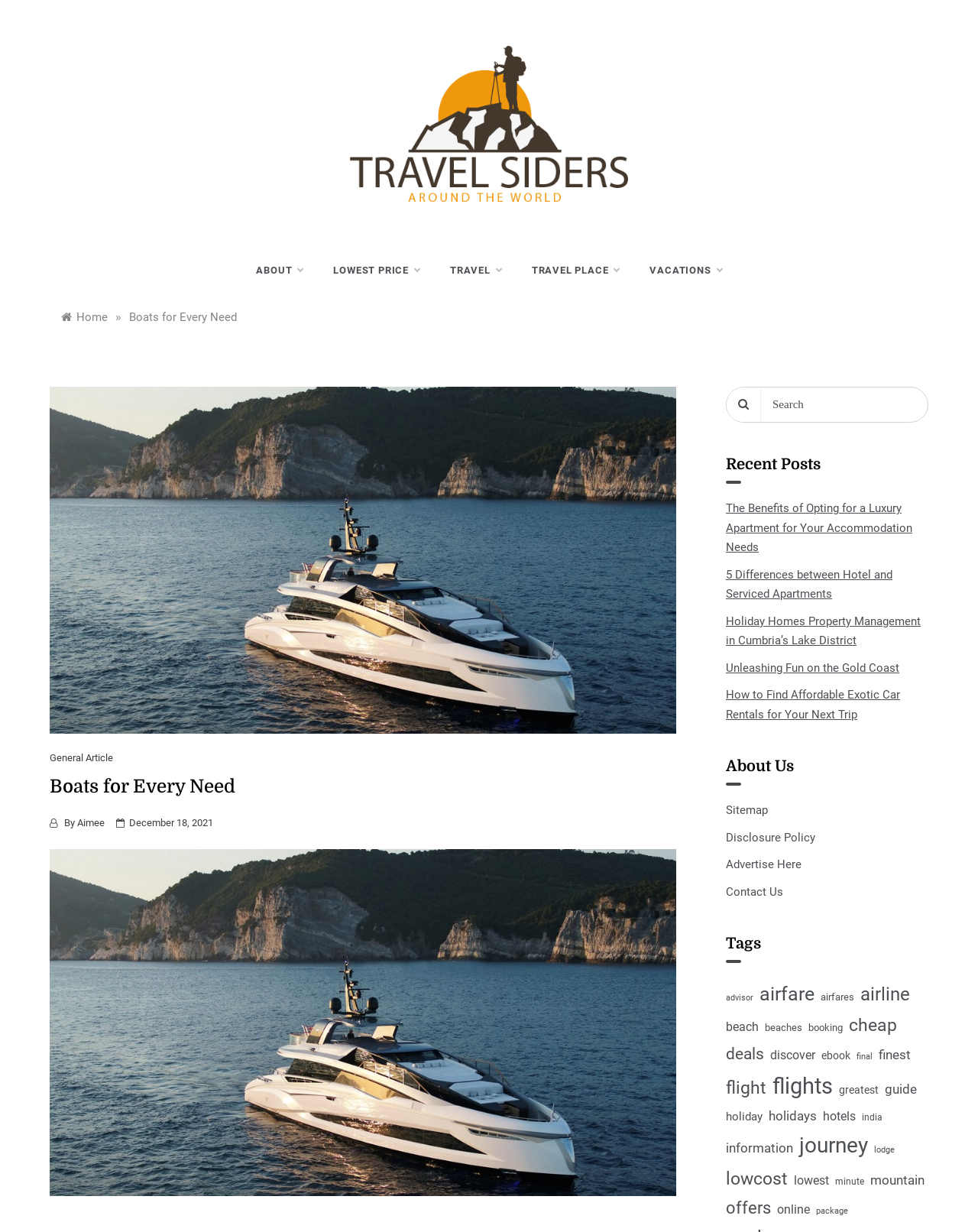What is the name of the website?
Please use the image to provide an in-depth answer to the question.

The name of the website can be found in the top-left corner of the webpage, where it says 'Travel Siders' in the logo and also in the heading element.